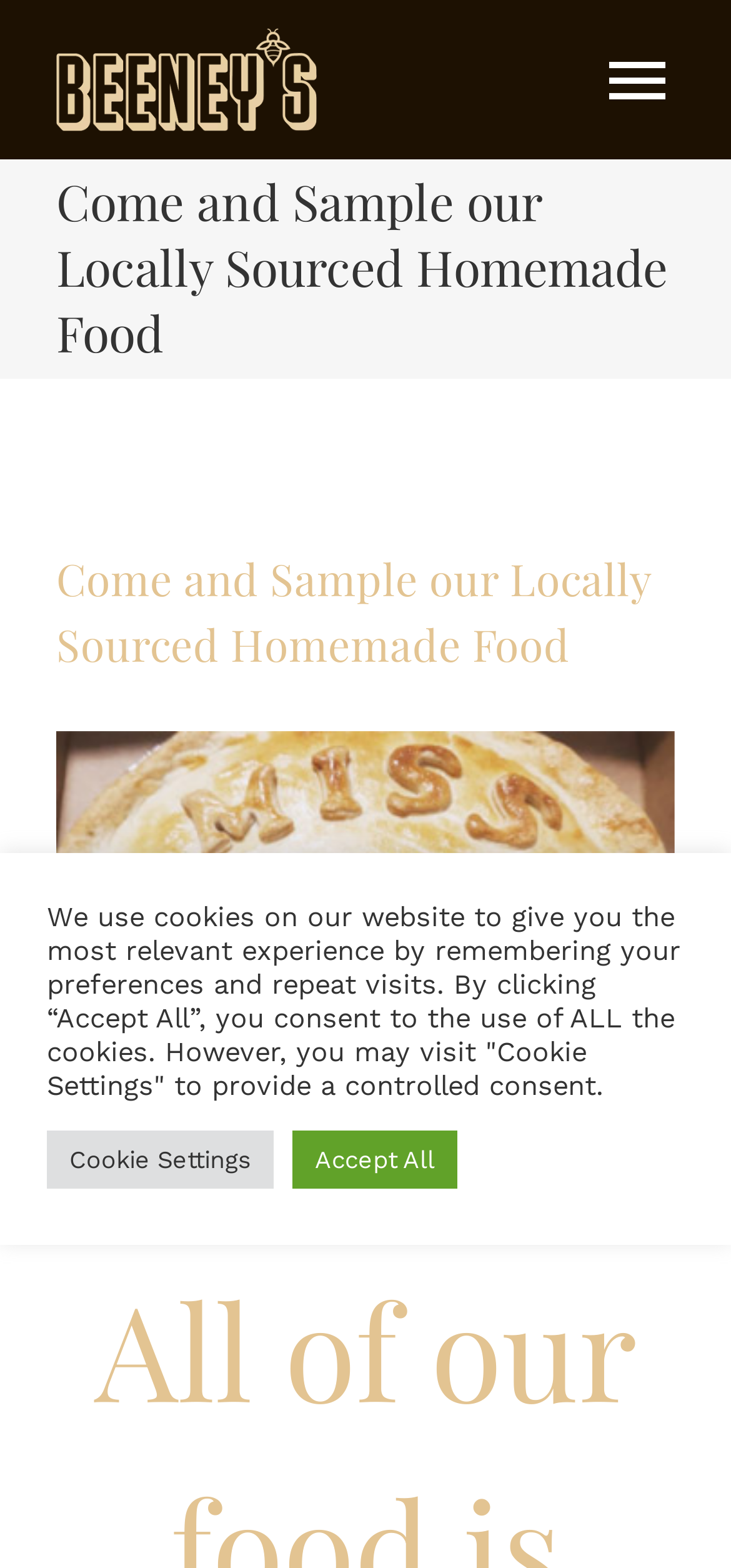Bounding box coordinates must be specified in the format (top-left x, top-left y, bottom-right x, bottom-right y). All values should be floating point numbers between 0 and 1. What are the bounding box coordinates of the UI element described as: HOME

[0.0, 0.093, 1.0, 0.17]